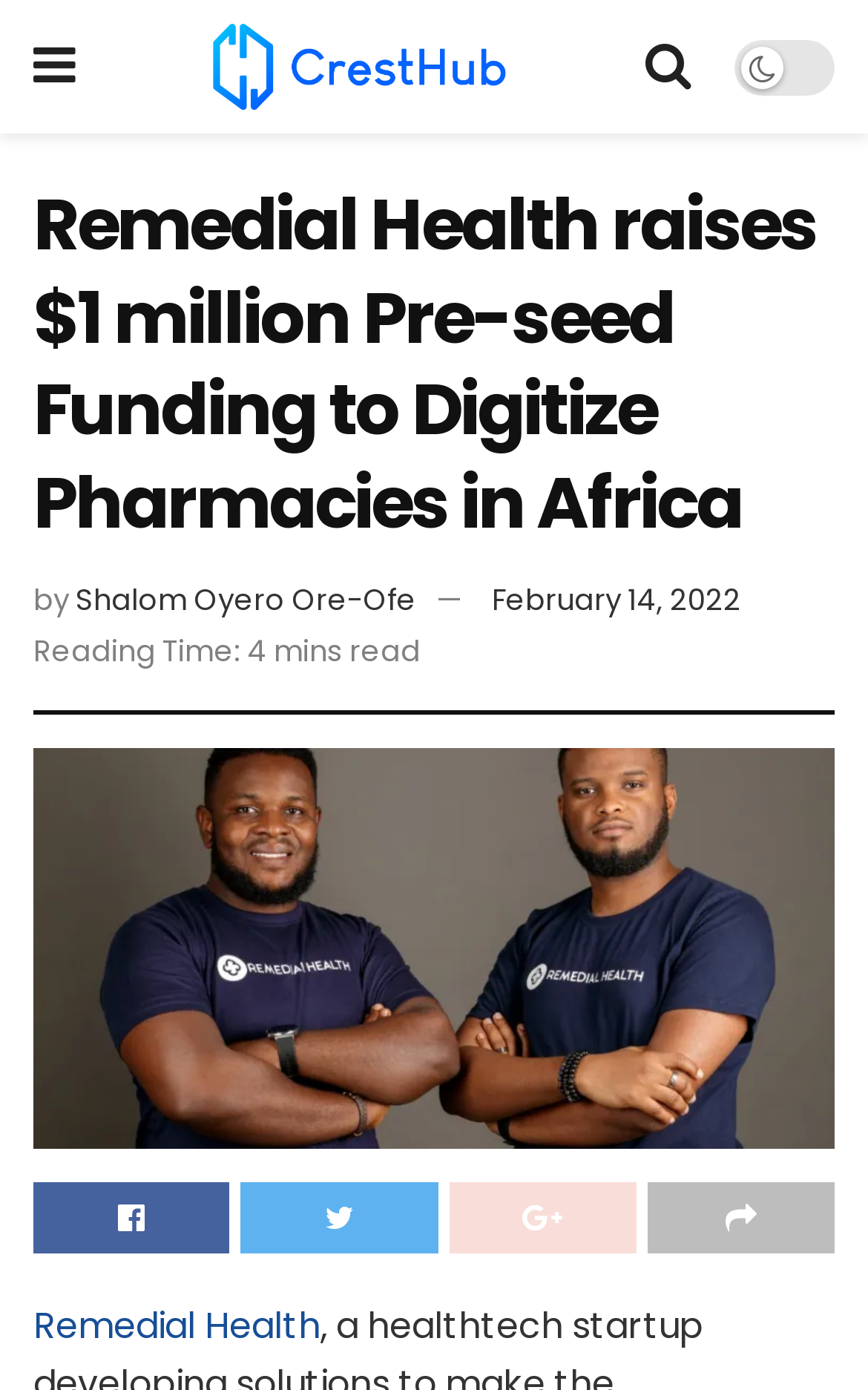Give a concise answer using one word or a phrase to the following question:
What is the name of the platform mentioned in the article?

CRESTHUB